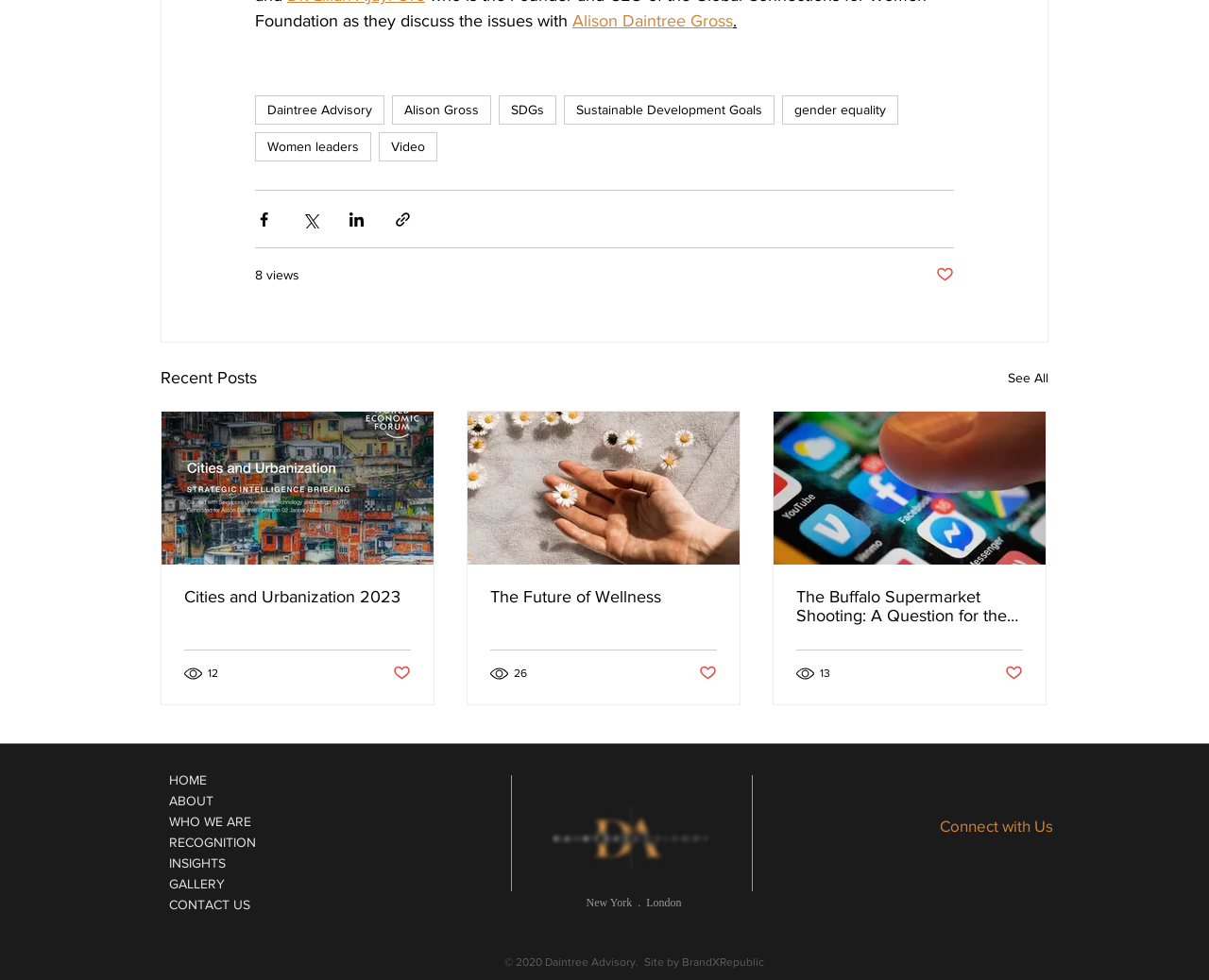Please specify the bounding box coordinates of the area that should be clicked to accomplish the following instruction: "Share via Facebook". The coordinates should consist of four float numbers between 0 and 1, i.e., [left, top, right, bottom].

[0.211, 0.215, 0.226, 0.233]